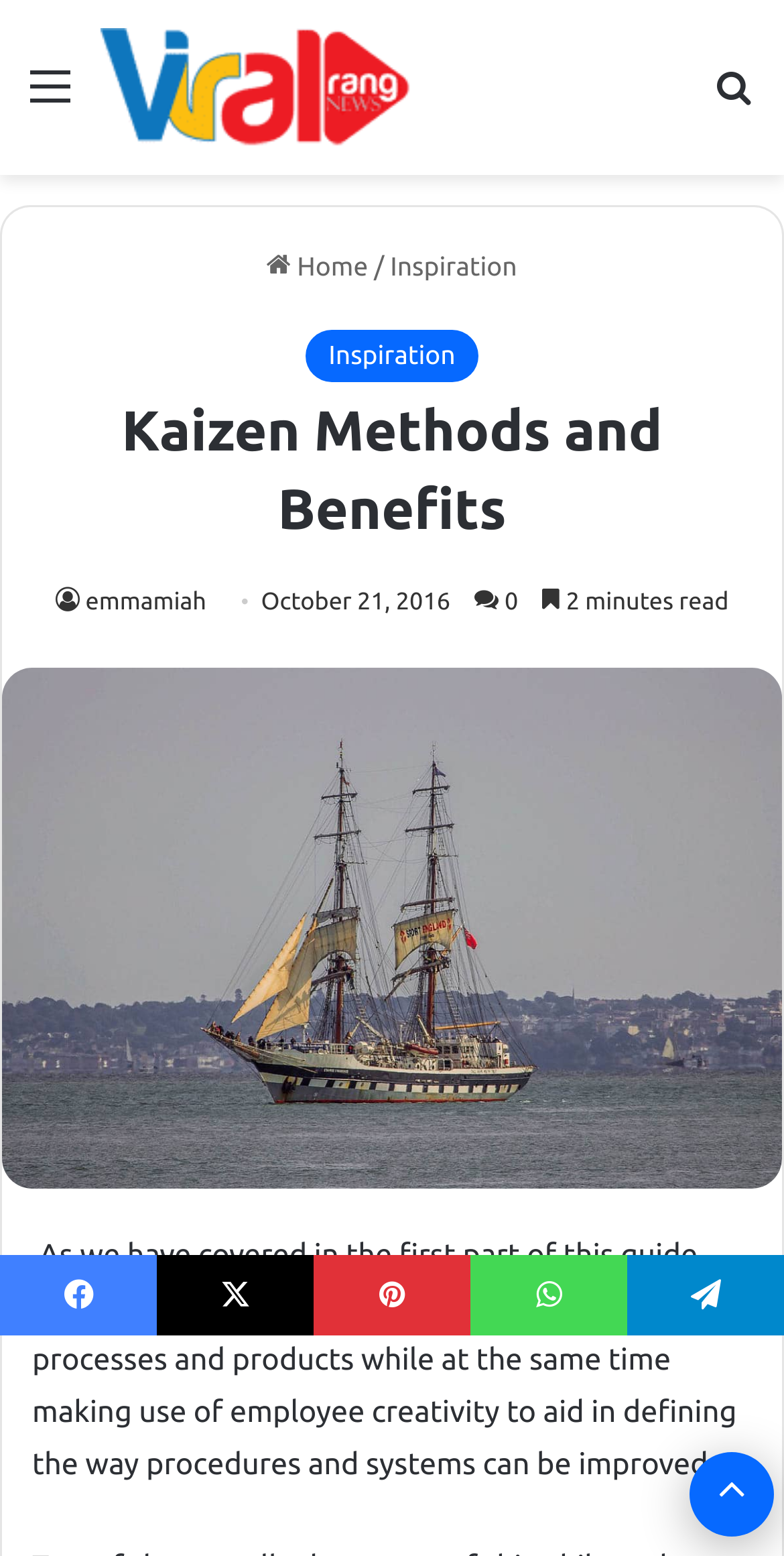Find the bounding box coordinates of the clickable region needed to perform the following instruction: "Go to the 'Home' page". The coordinates should be provided as four float numbers between 0 and 1, i.e., [left, top, right, bottom].

[0.34, 0.162, 0.469, 0.18]